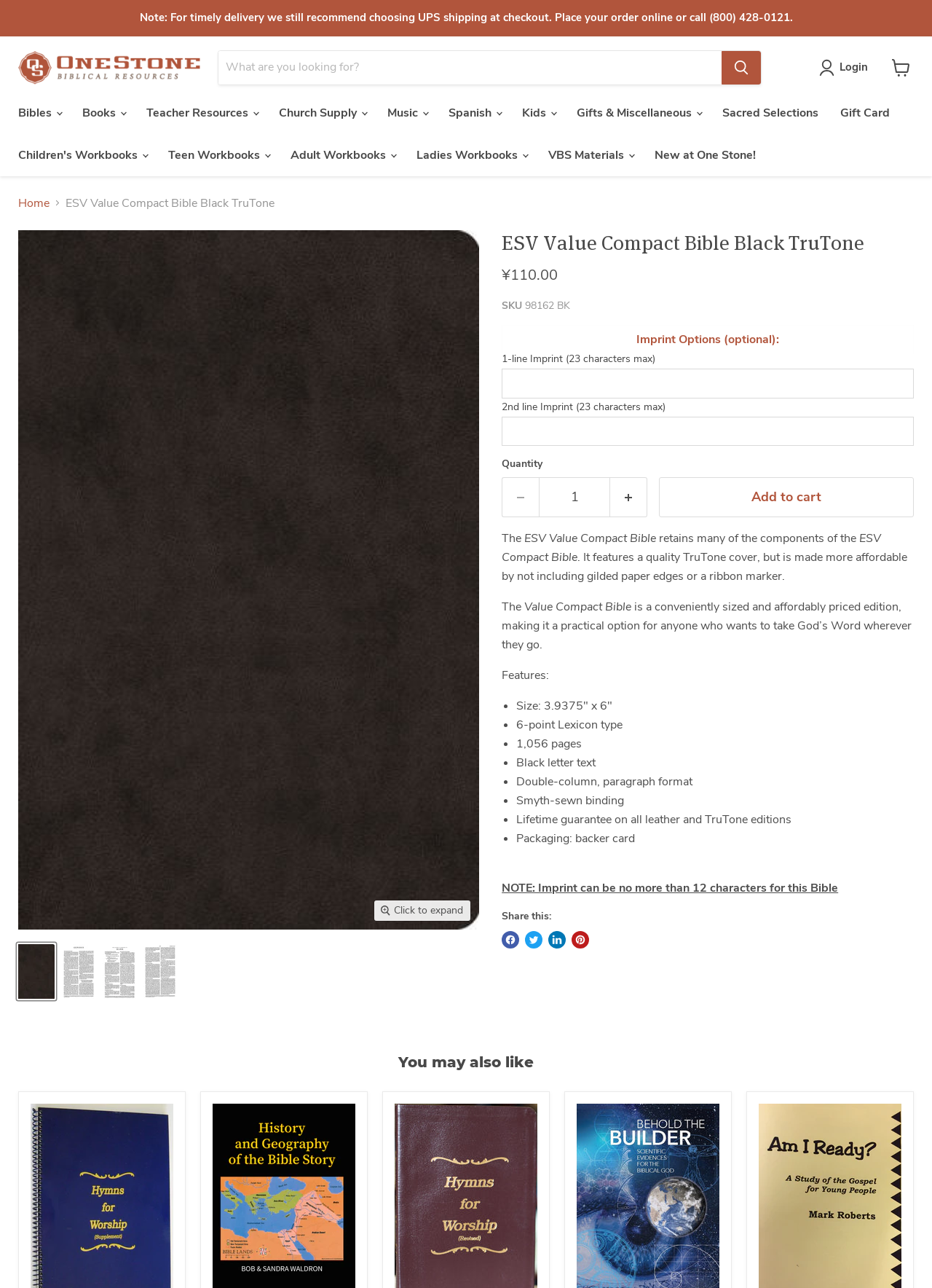What is the price of the ESV Value Compact Bible?
Provide a detailed and extensive answer to the question.

The price of the ESV Value Compact Bible can be found in the product description section, where it is stated as ¥110.00.